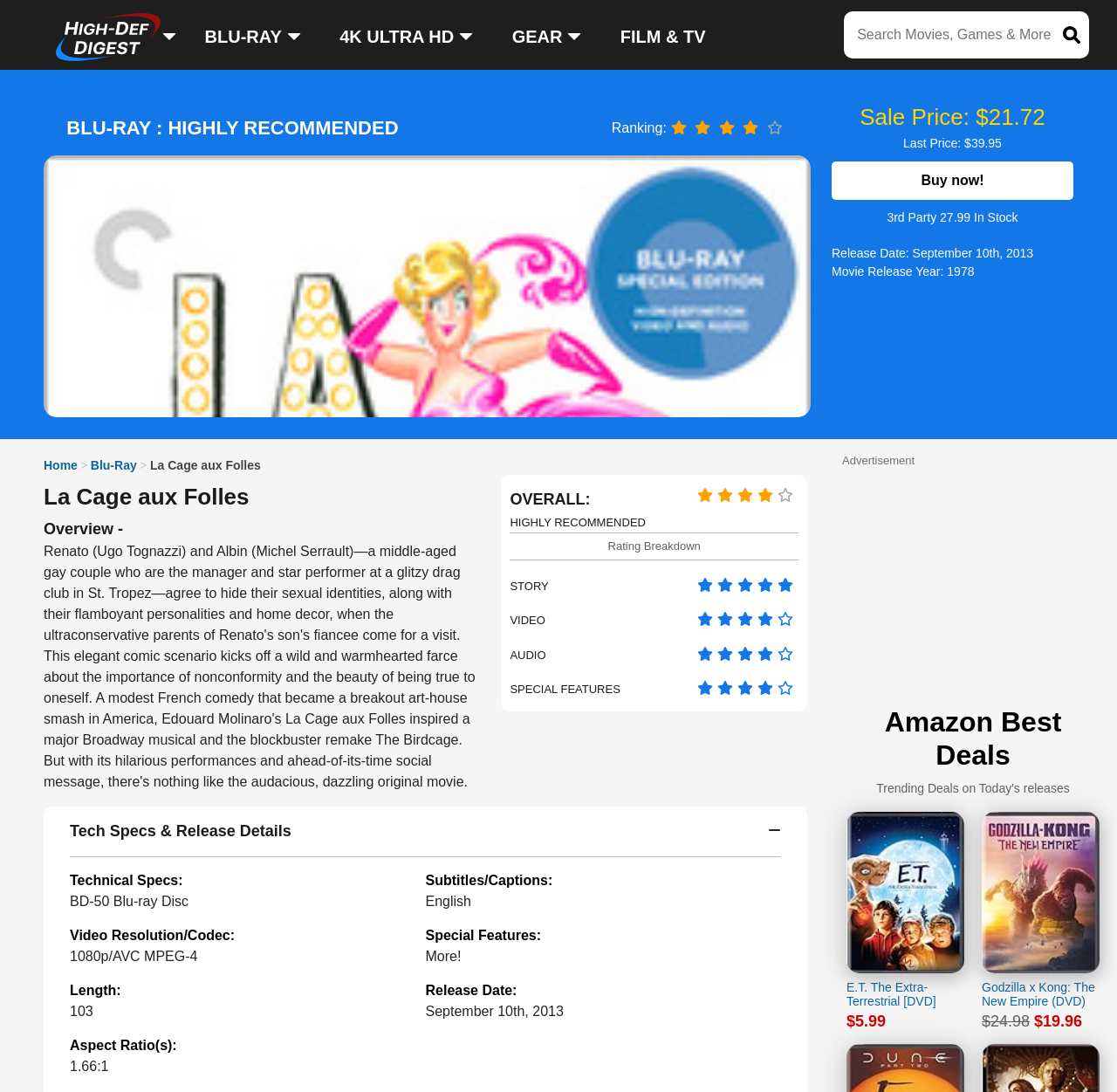Identify the bounding box for the element characterized by the following description: "Pre-orders".

[0.0, 0.731, 0.03, 0.794]